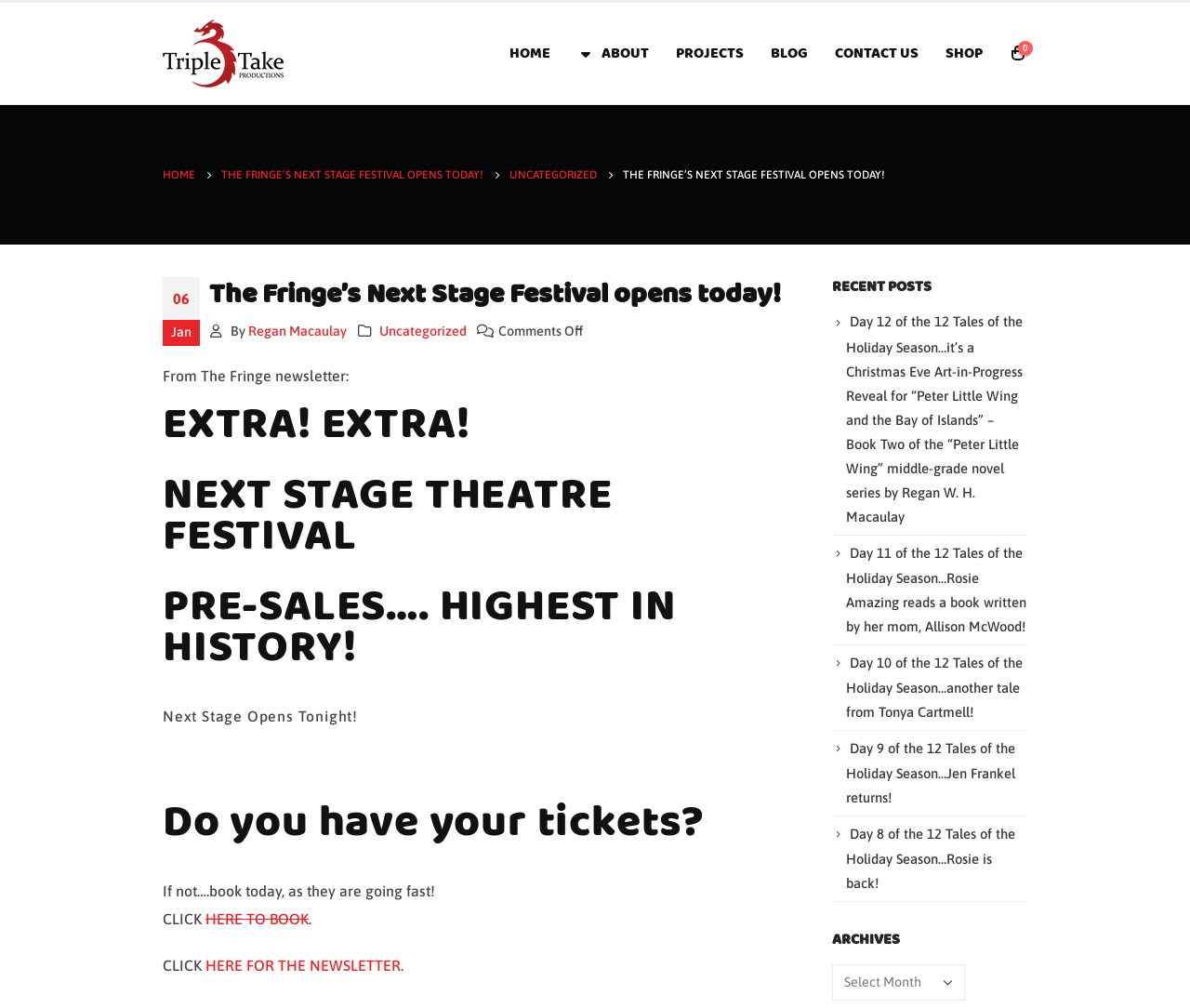Bounding box coordinates are specified in the format (top-left x, top-left y, bottom-right x, bottom-right y). All values are floating point numbers bounded between 0 and 1. Please provide the bounding box coordinate of the region this sentence describes: HERE TO BOOK

[0.173, 0.903, 0.259, 0.92]